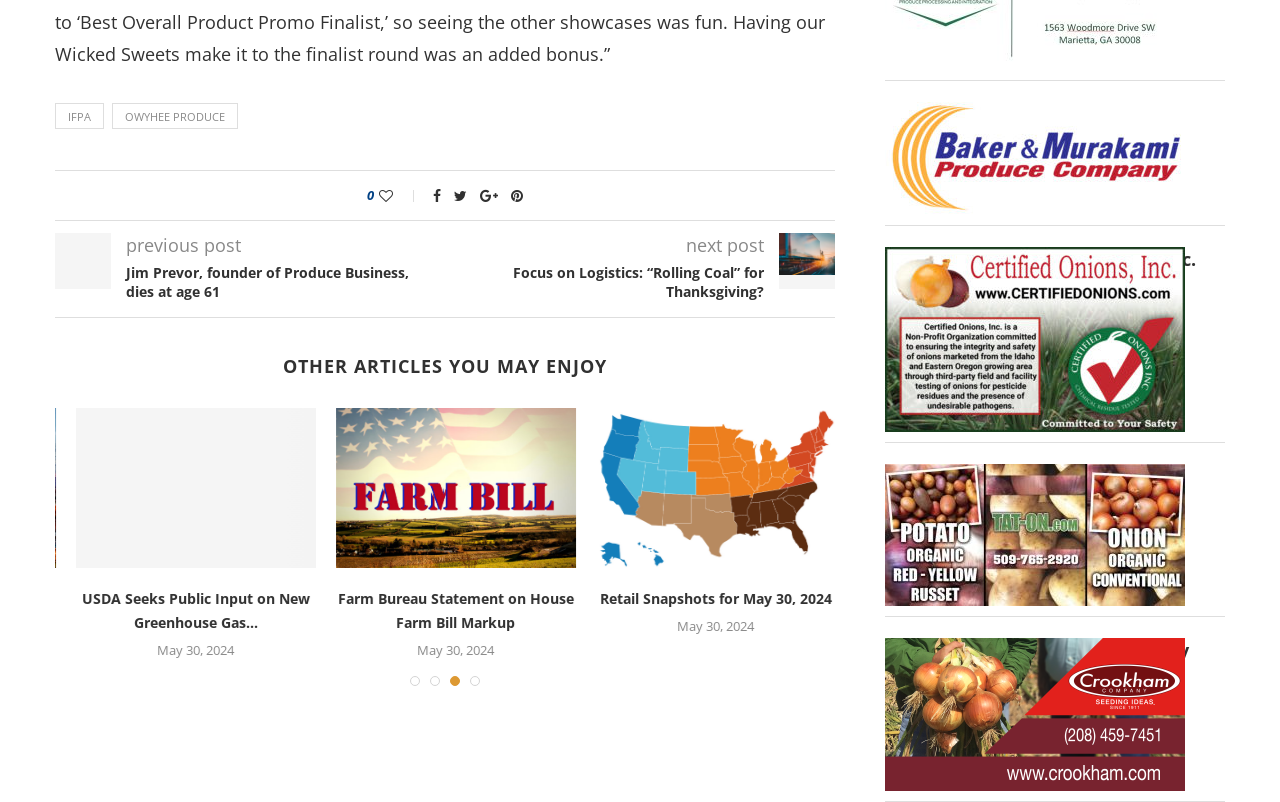What is the name of the founder of Produce Business?
From the image, provide a succinct answer in one word or a short phrase.

Jim Prevor